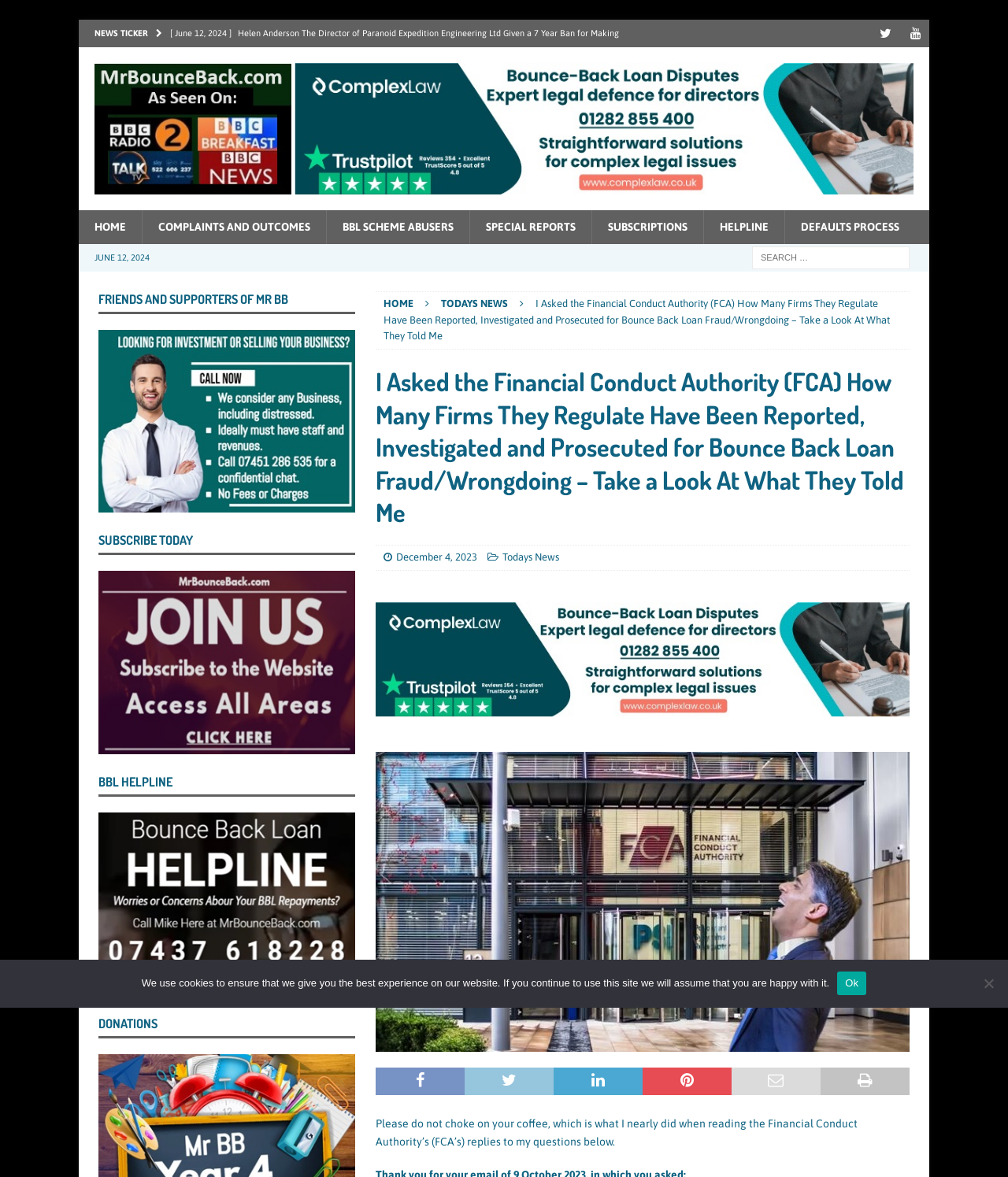Find the bounding box coordinates of the clickable element required to execute the following instruction: "View the SPECIAL REPORTS". Provide the coordinates as four float numbers between 0 and 1, i.e., [left, top, right, bottom].

[0.466, 0.179, 0.587, 0.207]